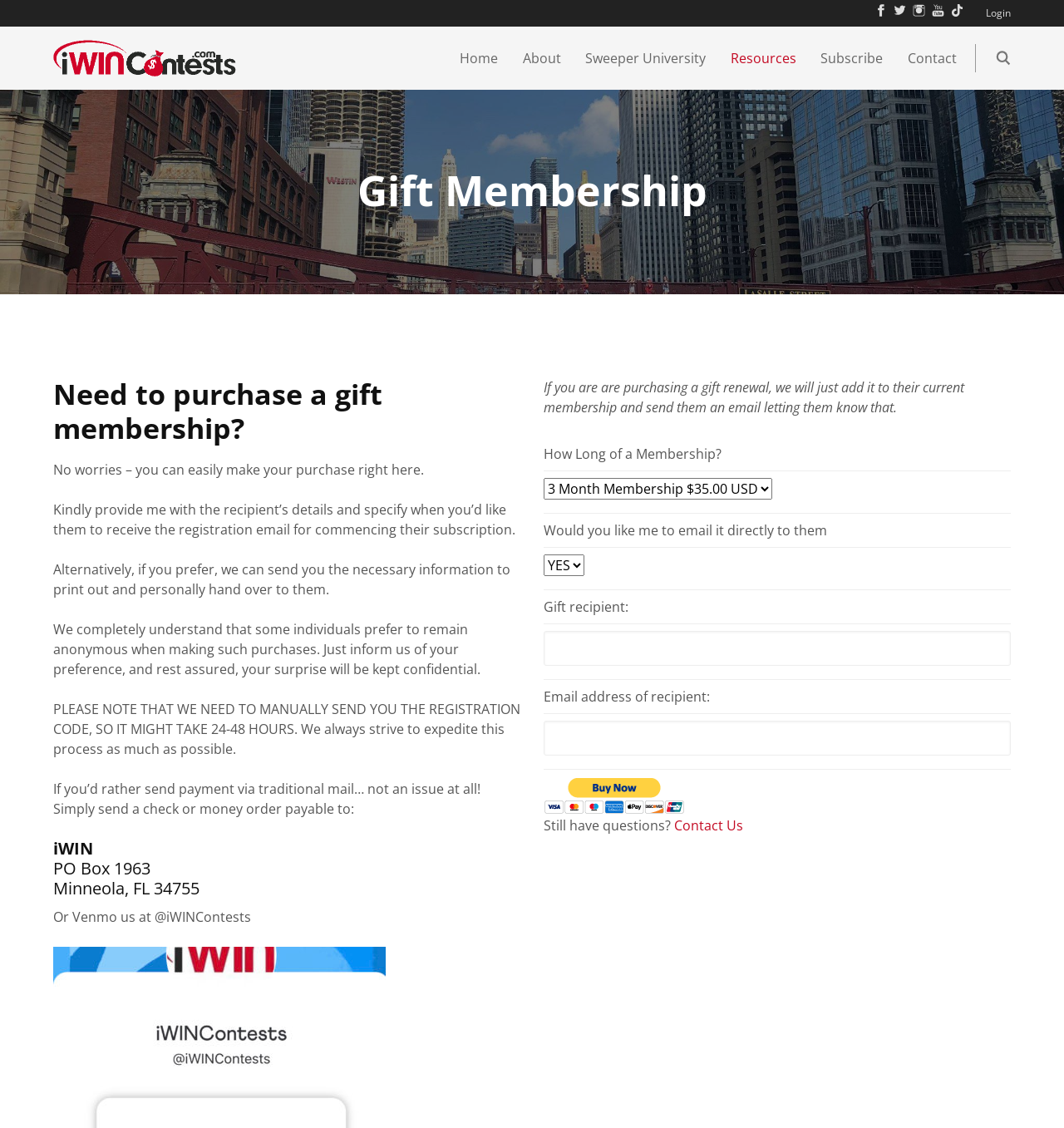Extract the bounding box for the UI element that matches this description: "Sweeper University".

[0.54, 0.043, 0.673, 0.06]